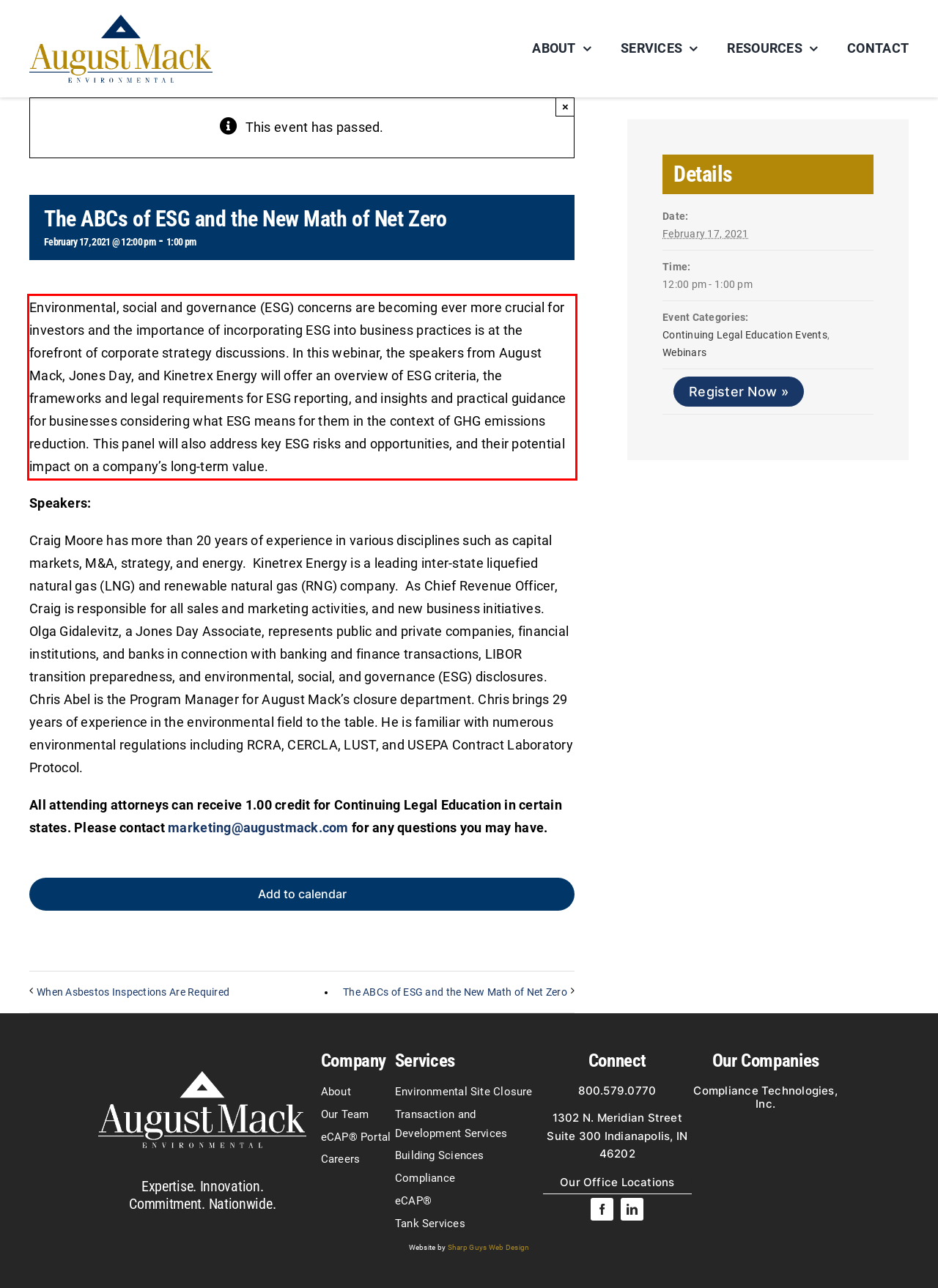You are presented with a webpage screenshot featuring a red bounding box. Perform OCR on the text inside the red bounding box and extract the content.

Environmental, social and governance (ESG) concerns are becoming ever more crucial for investors and the importance of incorporating ESG into business practices is at the forefront of corporate strategy discussions. In this webinar, the speakers from August Mack, Jones Day, and Kinetrex Energy will offer an overview of ESG criteria, the frameworks and legal requirements for ESG reporting, and insights and practical guidance for businesses considering what ESG means for them in the context of GHG emissions reduction. This panel will also address key ESG risks and opportunities, and their potential impact on a company’s long-term value.